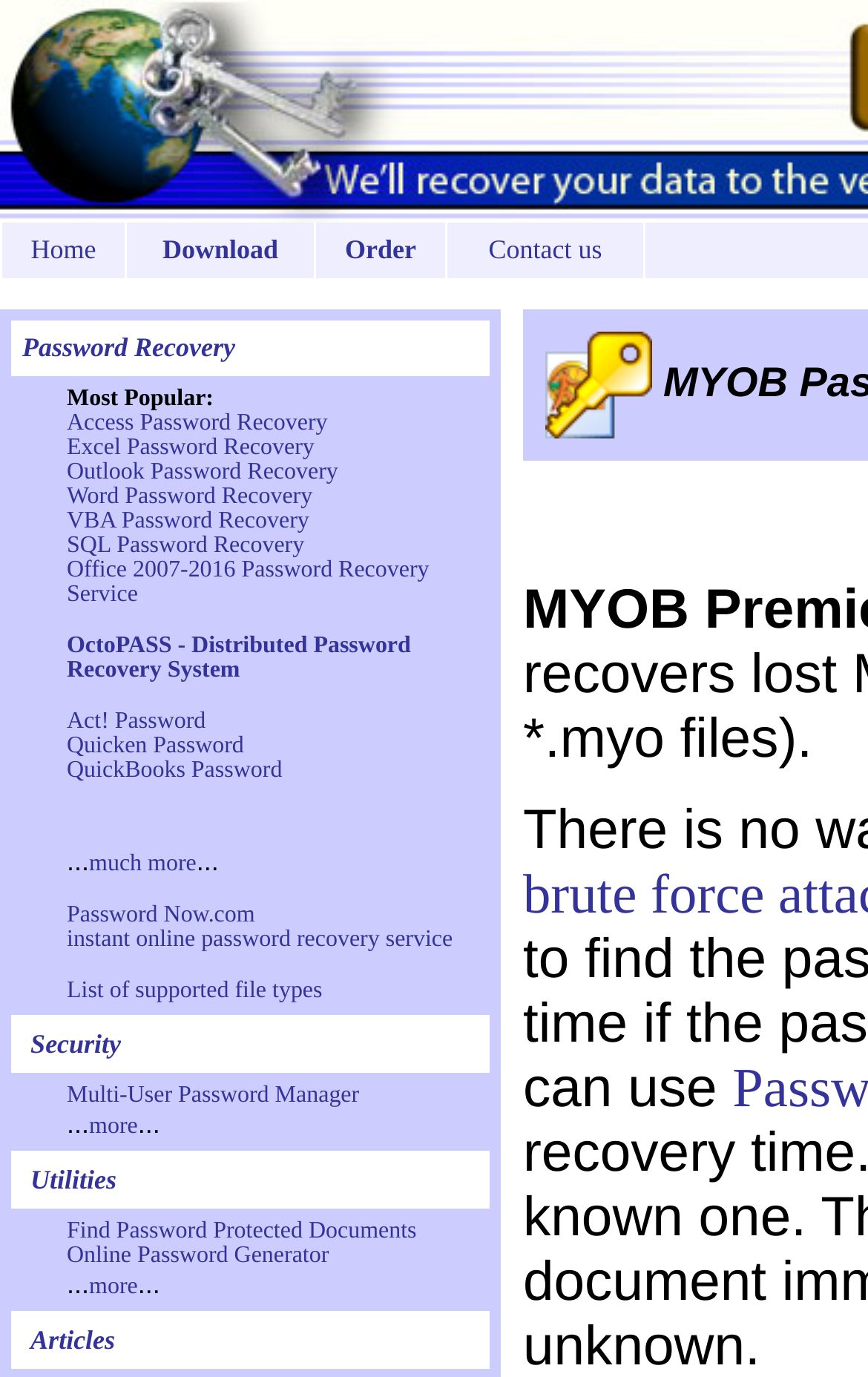Provide a short answer to the following question with just one word or phrase: What is the name of the company or service provider?

MYOB